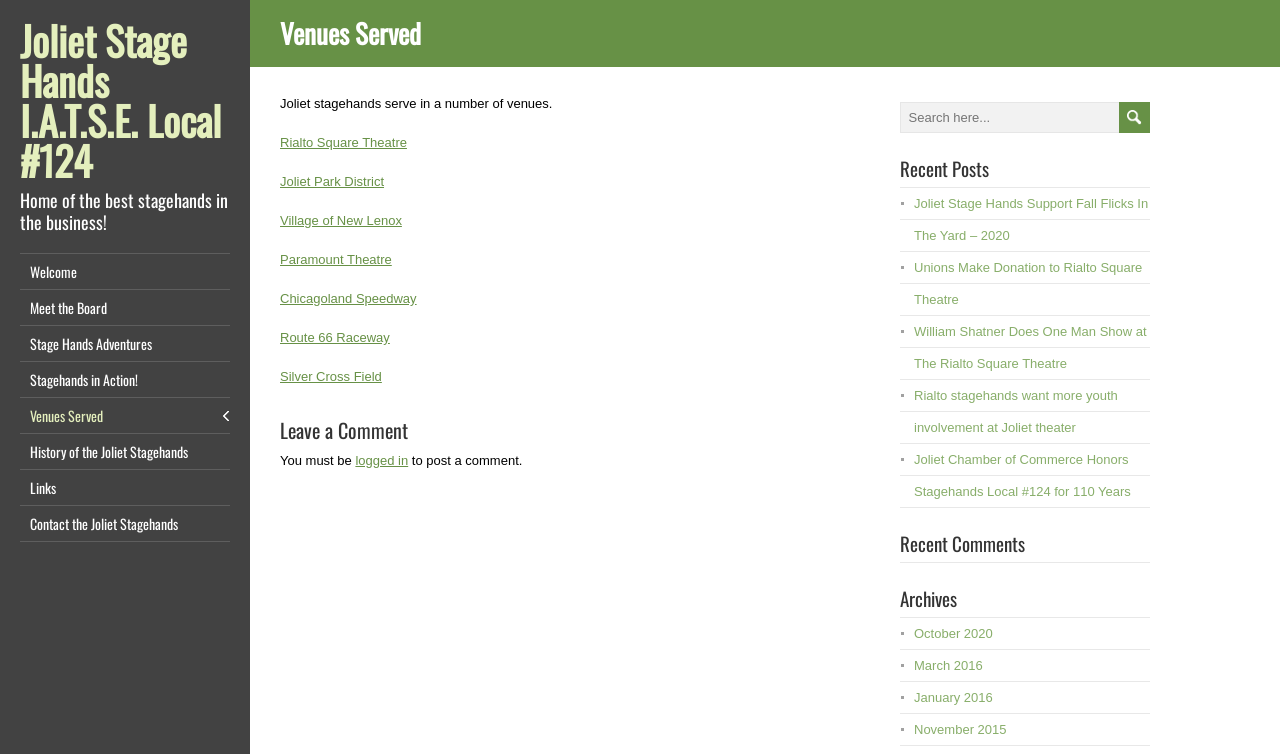Locate the coordinates of the bounding box for the clickable region that fulfills this instruction: "View the 'October 2020' archives".

[0.714, 0.83, 0.776, 0.85]